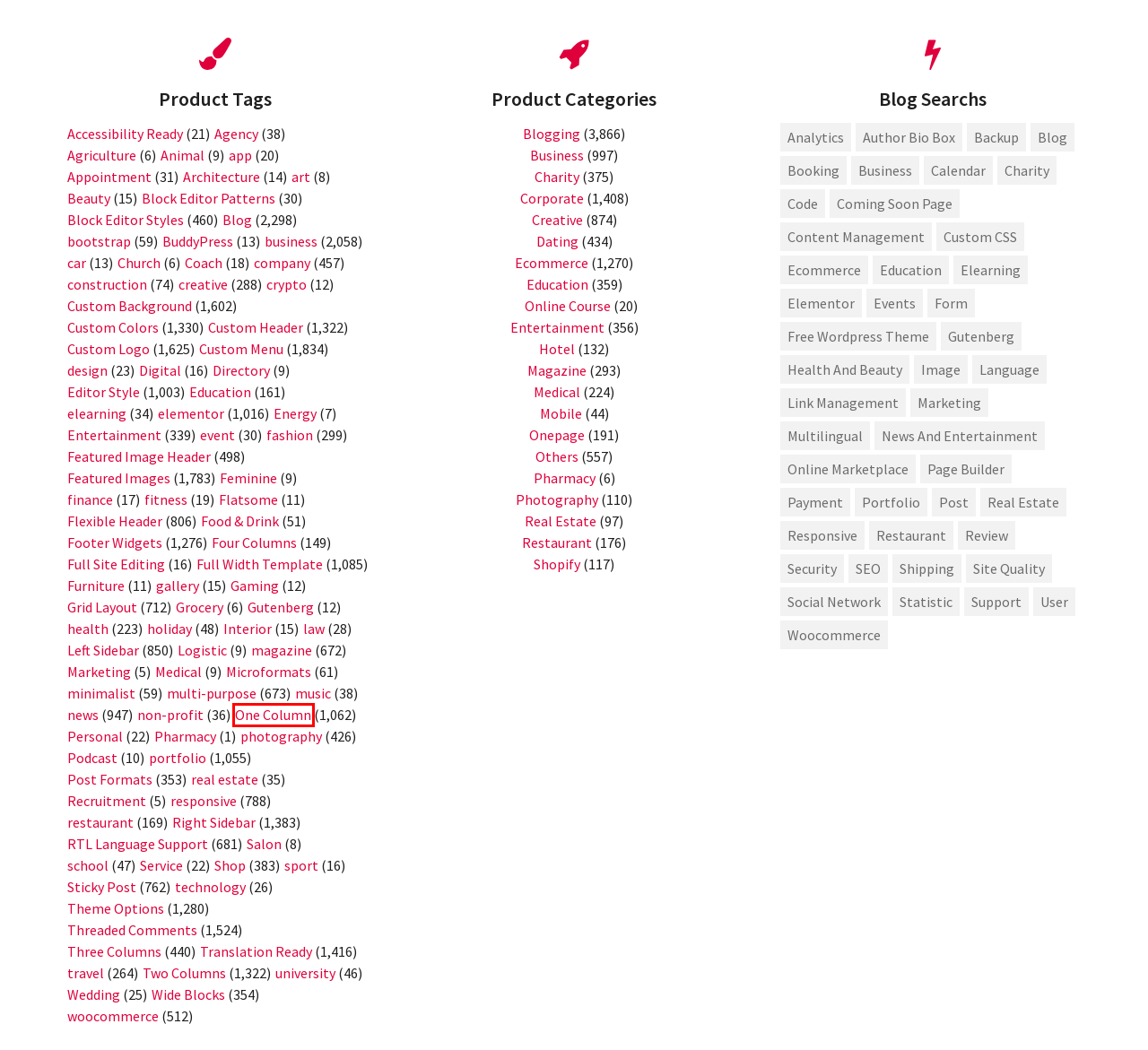Given a screenshot of a webpage with a red rectangle bounding box around a UI element, select the best matching webpage description for the new webpage that appears after clicking the highlighted element. The candidate descriptions are:
A. Listing of Free One Column Wordpress themes 2022
B. Listing of Free Right Sidebar Wordpress themes 2022
C. Free Gaming Wordpress themes
D. Listing of Free Custom Header Wordpress themes 2022
E. Listing of Free sport Wordpress themes 2022
F. Listing of Free Wide Blocks Wordpress themes 2022
G. Free Online Course Wordpress Themes - JustFreeWPThemes
H. Language Archives - JustFreeWPThemes

A